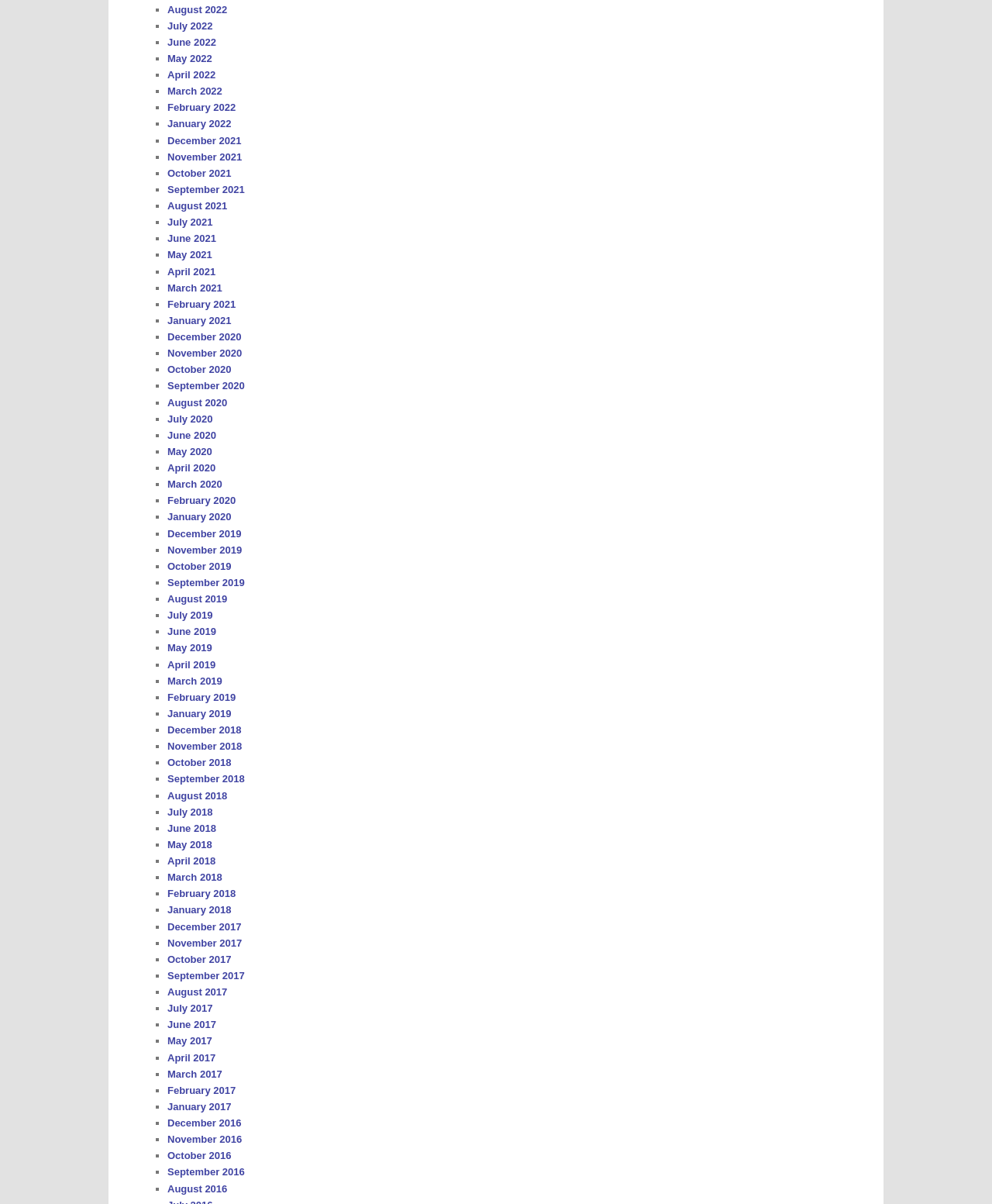Please identify the bounding box coordinates of the region to click in order to complete the given instruction: "View July 2021". The coordinates should be four float numbers between 0 and 1, i.e., [left, top, right, bottom].

[0.169, 0.18, 0.214, 0.189]